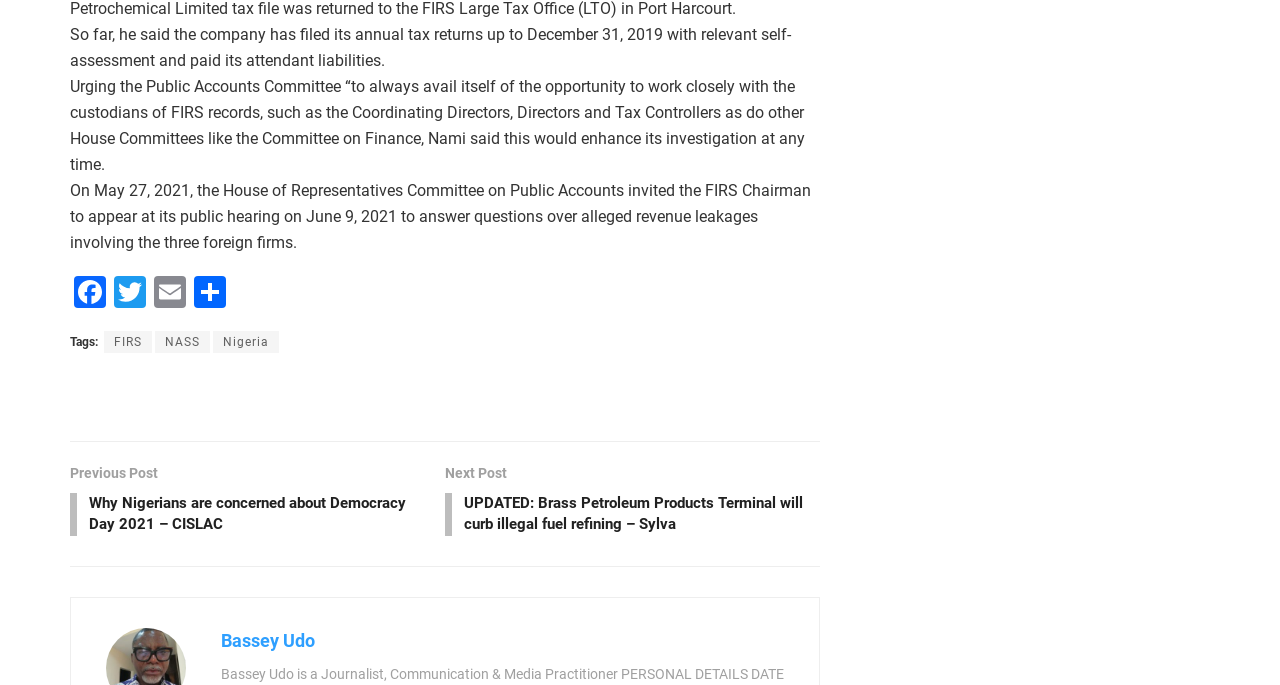Please reply to the following question using a single word or phrase: 
What is the topic of the previous post?

Democracy Day 2021